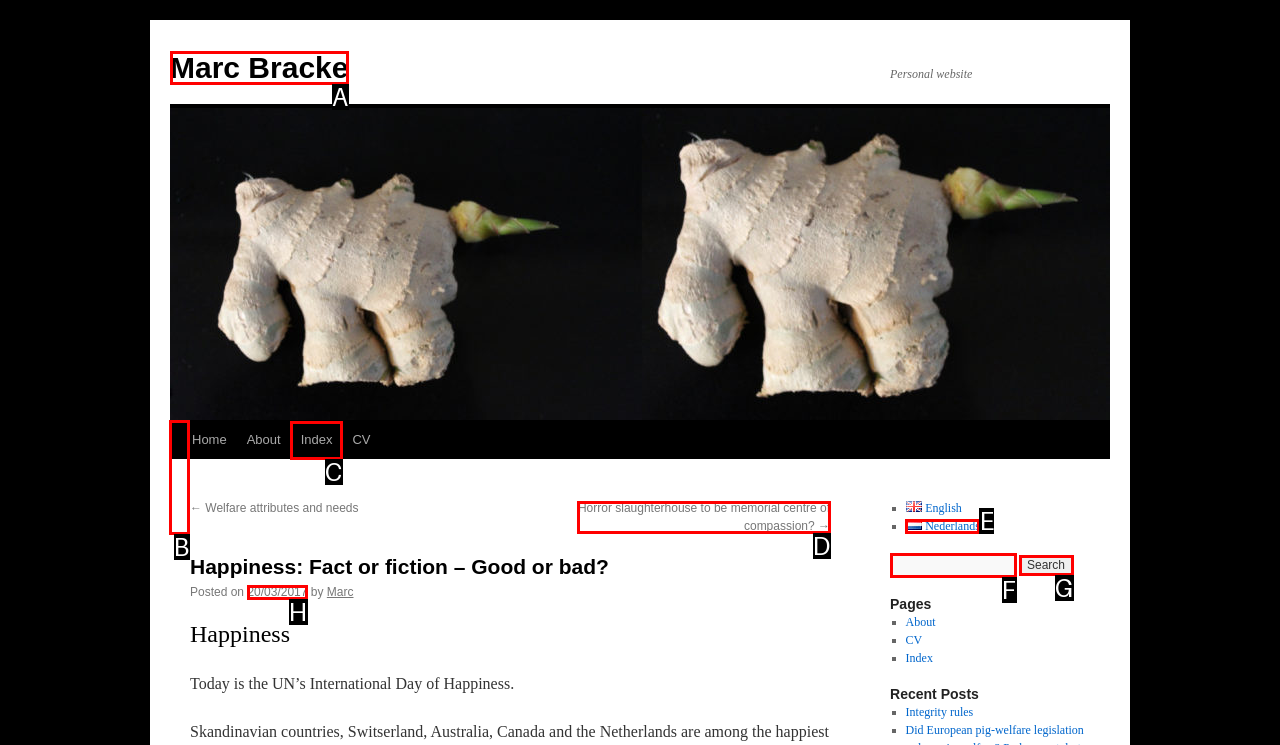Refer to the element description: Skip to content and identify the matching HTML element. State your answer with the appropriate letter.

B